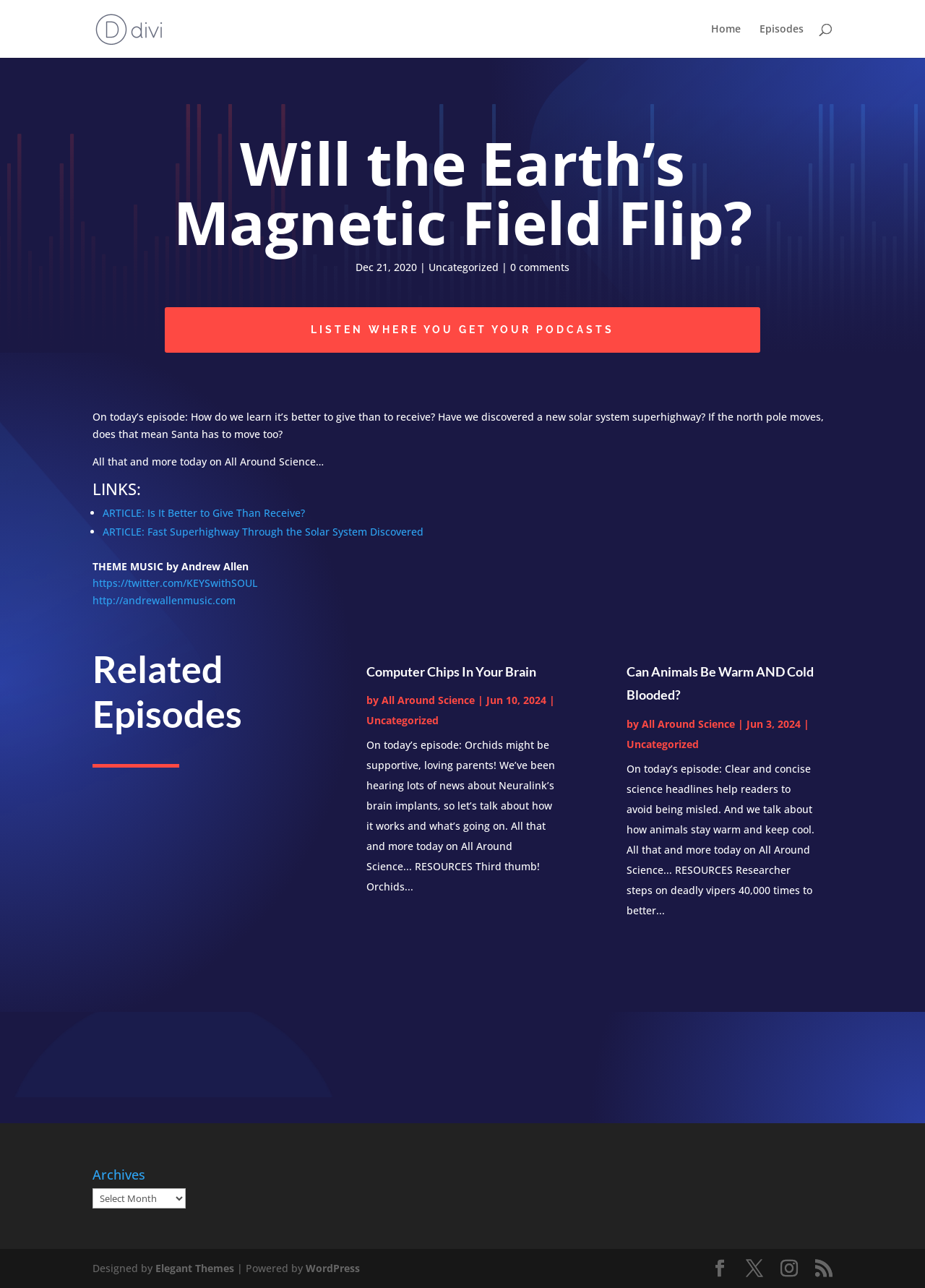Can you determine the bounding box coordinates of the area that needs to be clicked to fulfill the following instruction: "search for something"?

[0.1, 0.0, 0.9, 0.001]